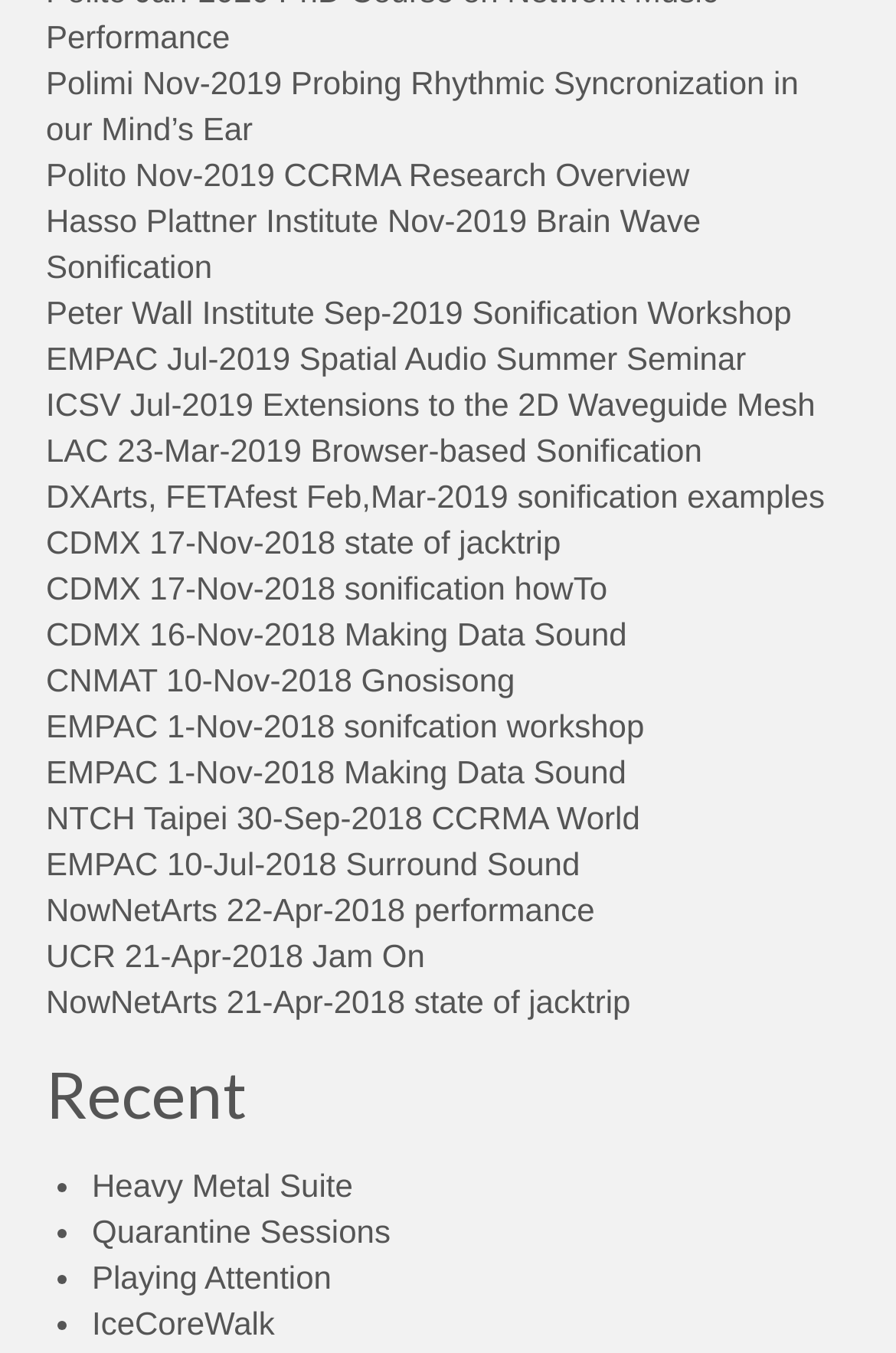Determine the coordinates of the bounding box for the clickable area needed to execute this instruction: "Explore the Quarantine Sessions link".

[0.103, 0.896, 0.436, 0.924]